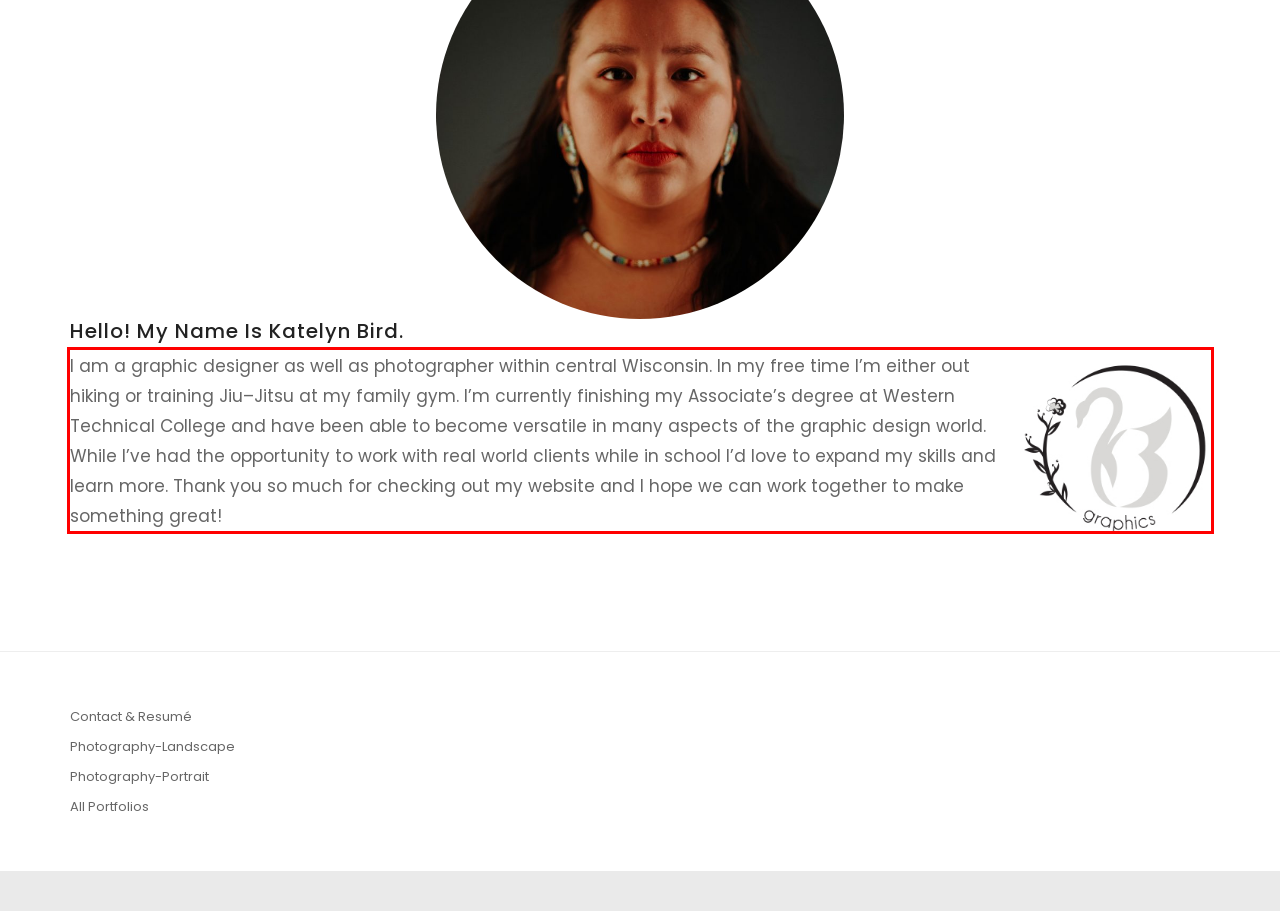Given a screenshot of a webpage with a red bounding box, extract the text content from the UI element inside the red bounding box.

I am a graphic designer as well as photographer within central Wisconsin. In my free time I’m either out hiking or training Jiu–Jitsu at my family gym. I’m currently finishing my Associate’s degree at Western Technical College and have been able to become versatile in many aspects of the graphic design world. While I’ve had the opportunity to work with real world clients while in school I’d love to expand my skills and learn more. Thank you so much for checking out my website and I hope we can work together to make something great!